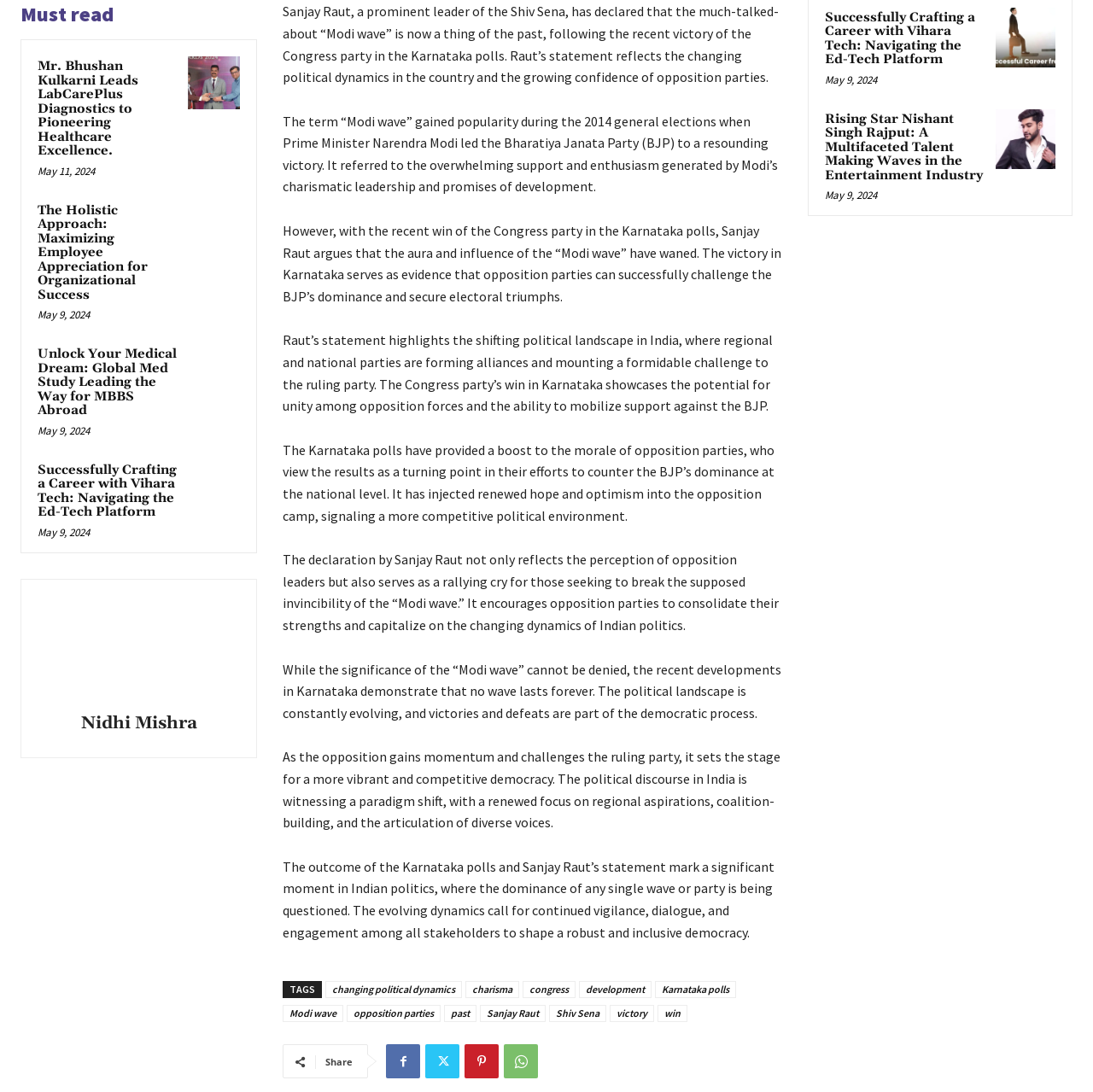How many articles are on this webpage?
Give a one-word or short-phrase answer derived from the screenshot.

7